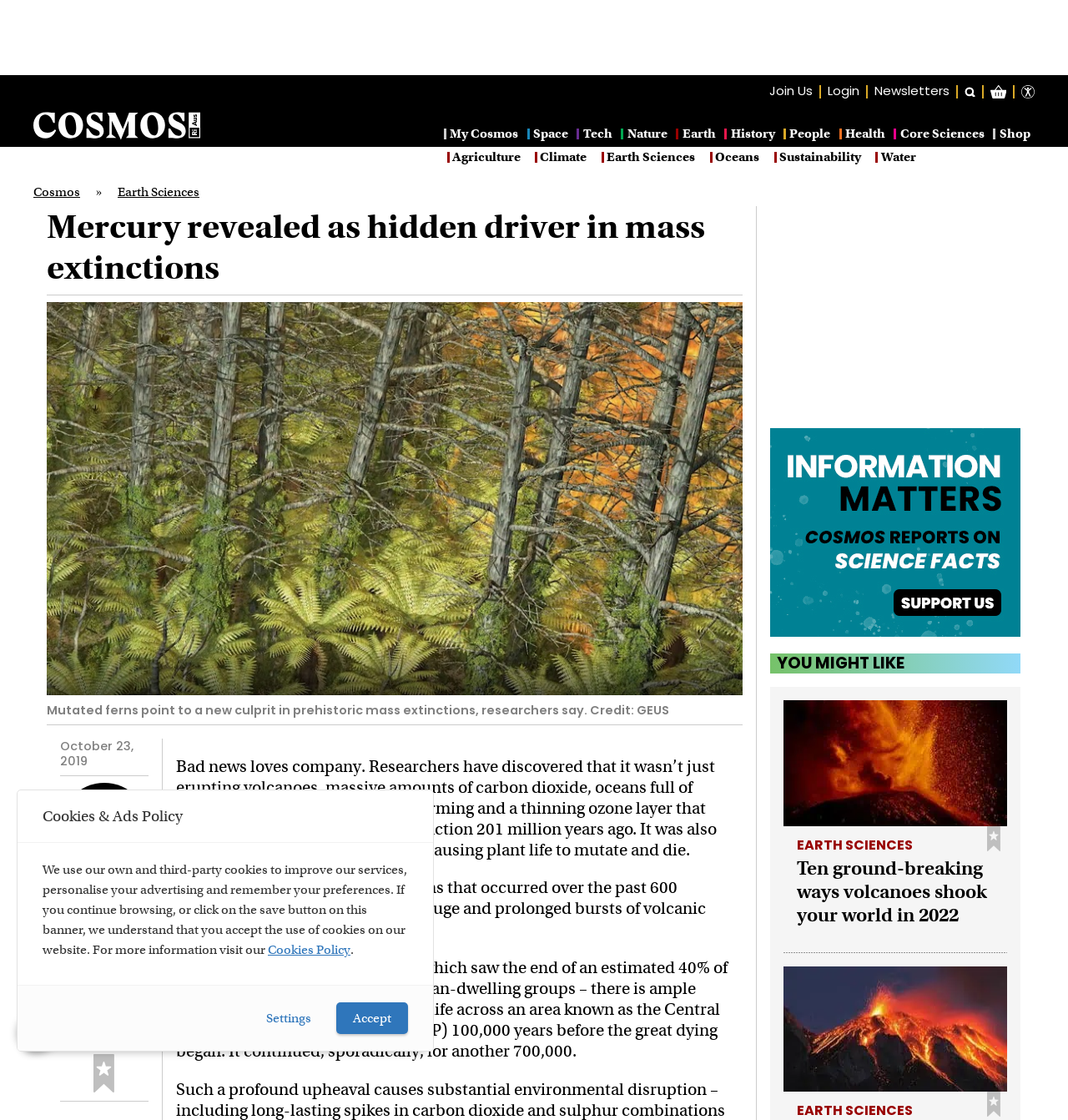Identify the bounding box coordinates for the UI element described as follows: "The St. Larry Wall Shrine". Ensure the coordinates are four float numbers between 0 and 1, formatted as [left, top, right, bottom].

None